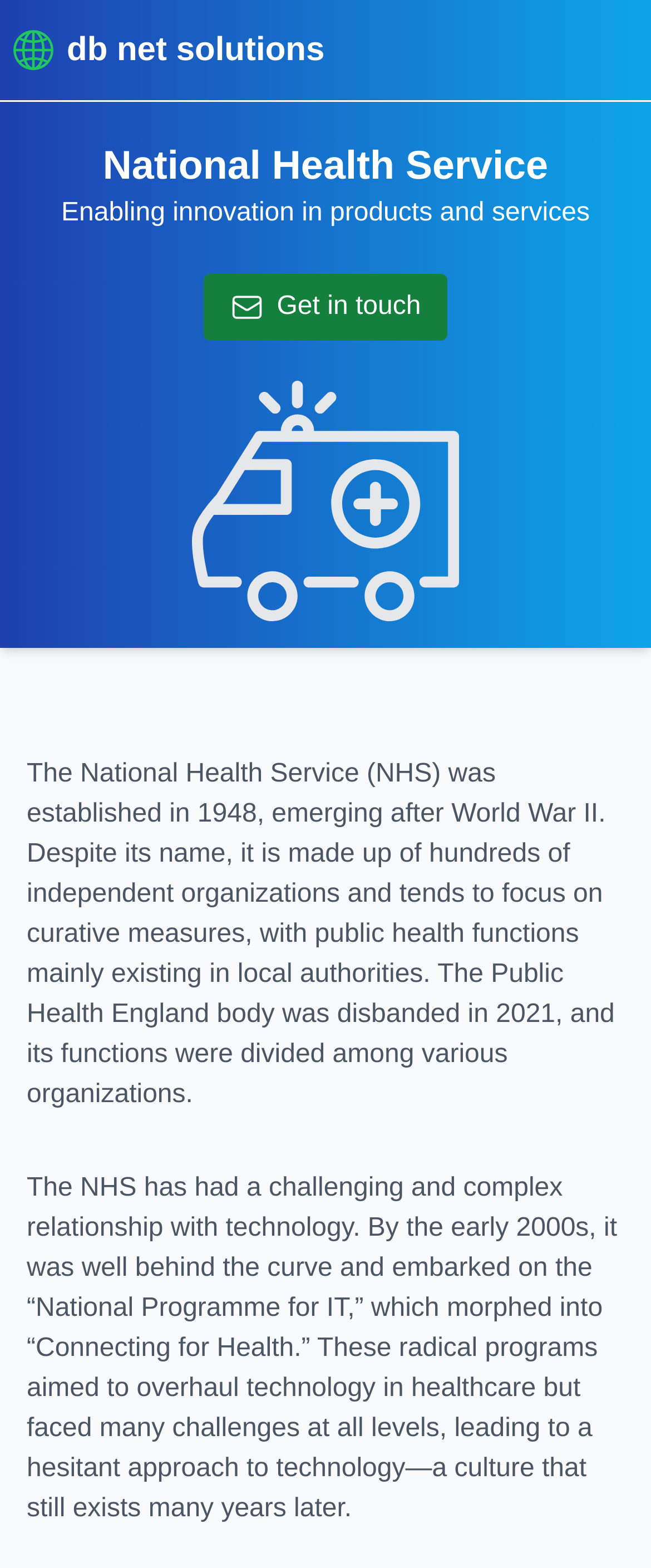How many images are on the webpage?
Examine the image and give a concise answer in one word or a short phrase.

3